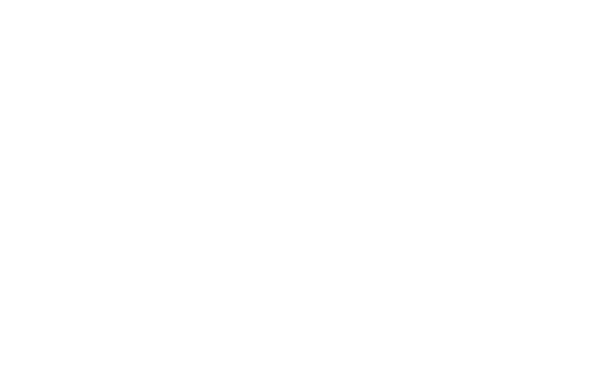What is the target audience of the webpage?
Your answer should be a single word or phrase derived from the screenshot.

Individuals seeking legal representation